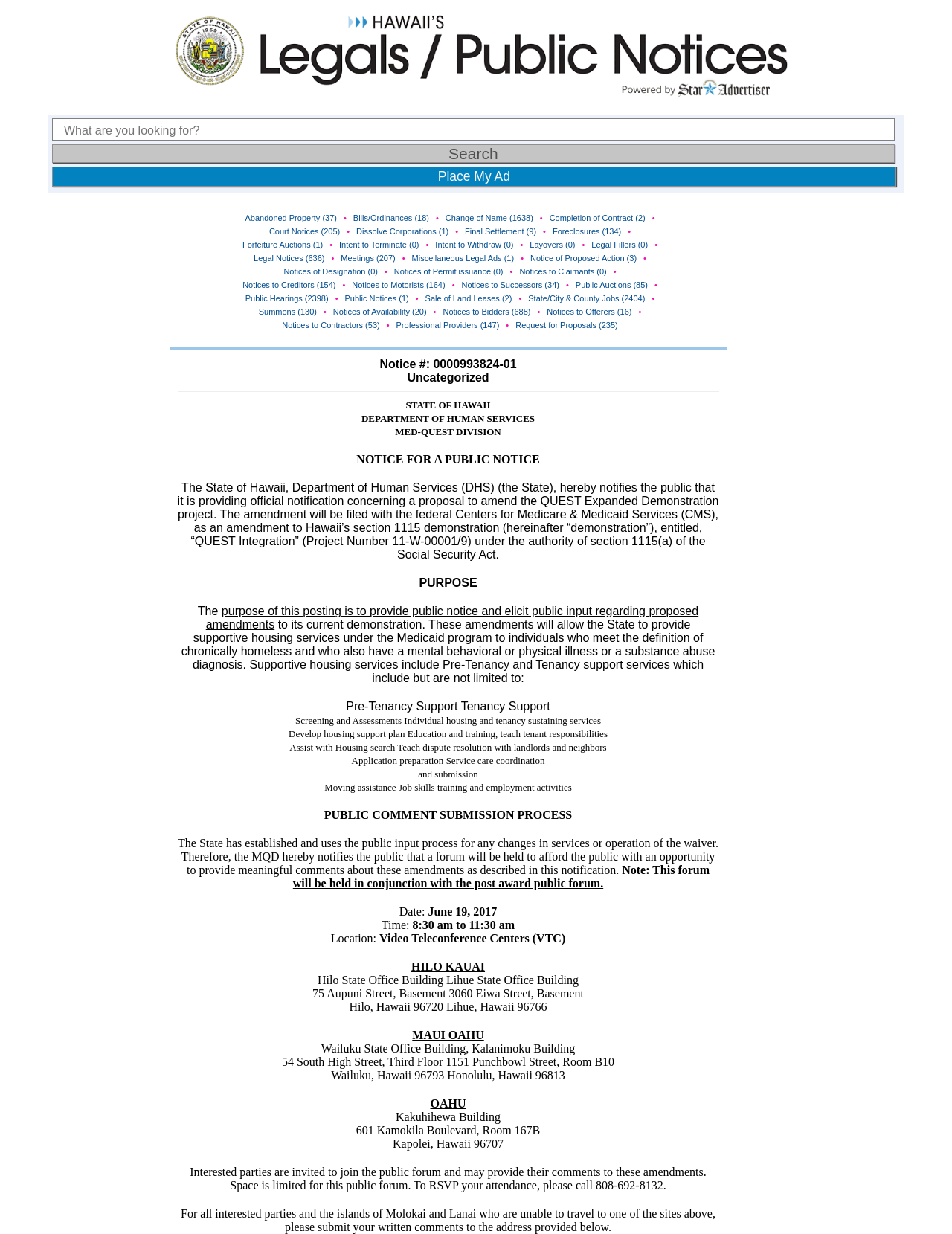Please identify the bounding box coordinates of the element I need to click to follow this instruction: "Search for 'Court Notices'".

[0.283, 0.184, 0.357, 0.191]